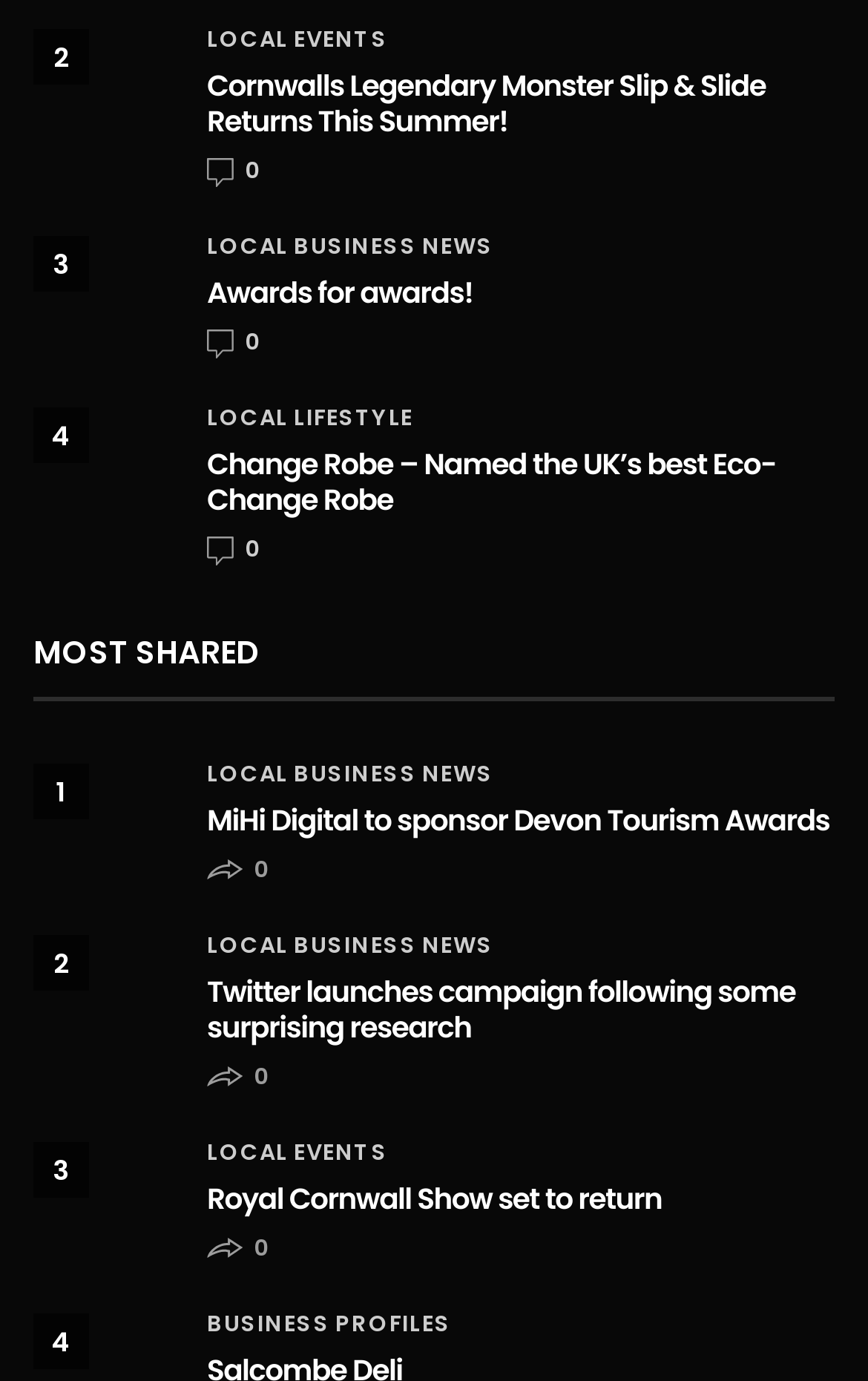Provide a one-word or short-phrase answer to the question:
What category does the article 'Awards for awards!' belong to?

LOCAL BUSINESS NEWS